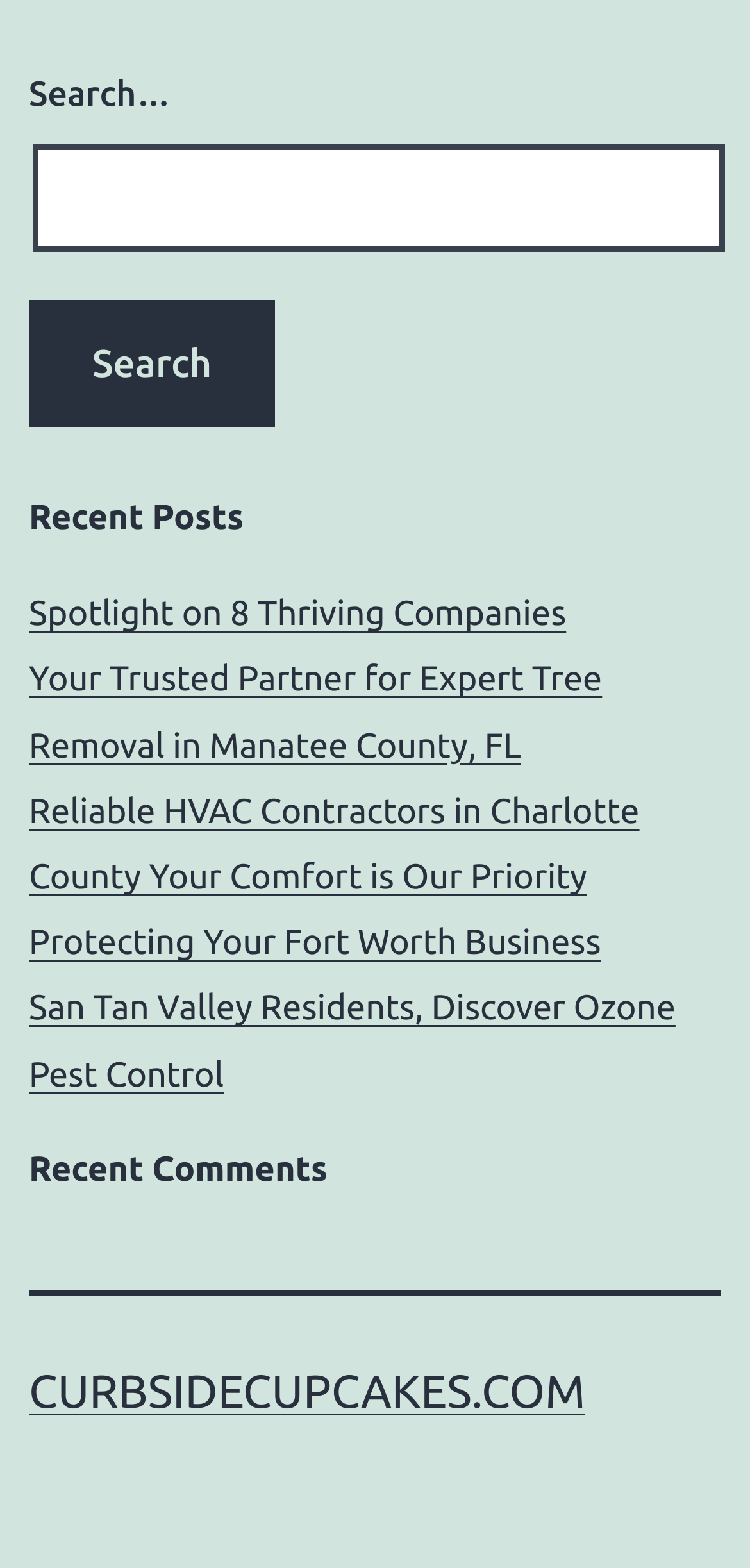Locate the bounding box coordinates of the clickable area to execute the instruction: "View the figure". Provide the coordinates as four float numbers between 0 and 1, represented as [left, top, right, bottom].

None